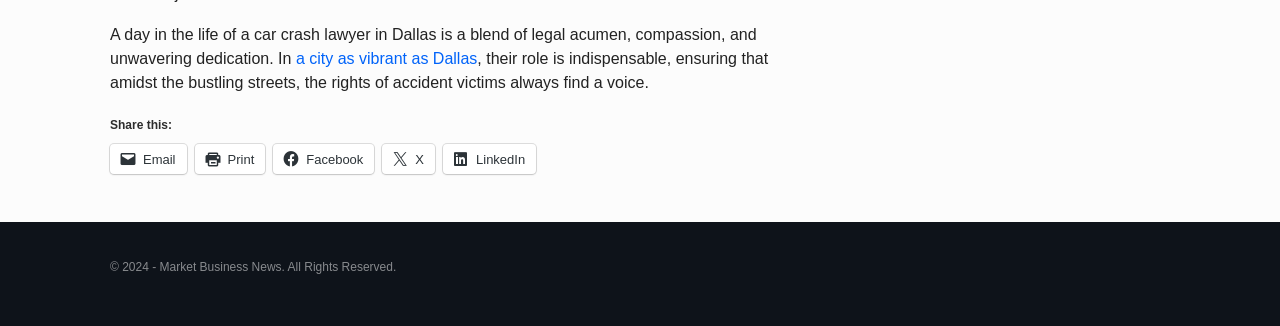Give a concise answer using only one word or phrase for this question:
What is the tone of the text describing a car crash lawyer's role?

Compassionate and dedicated